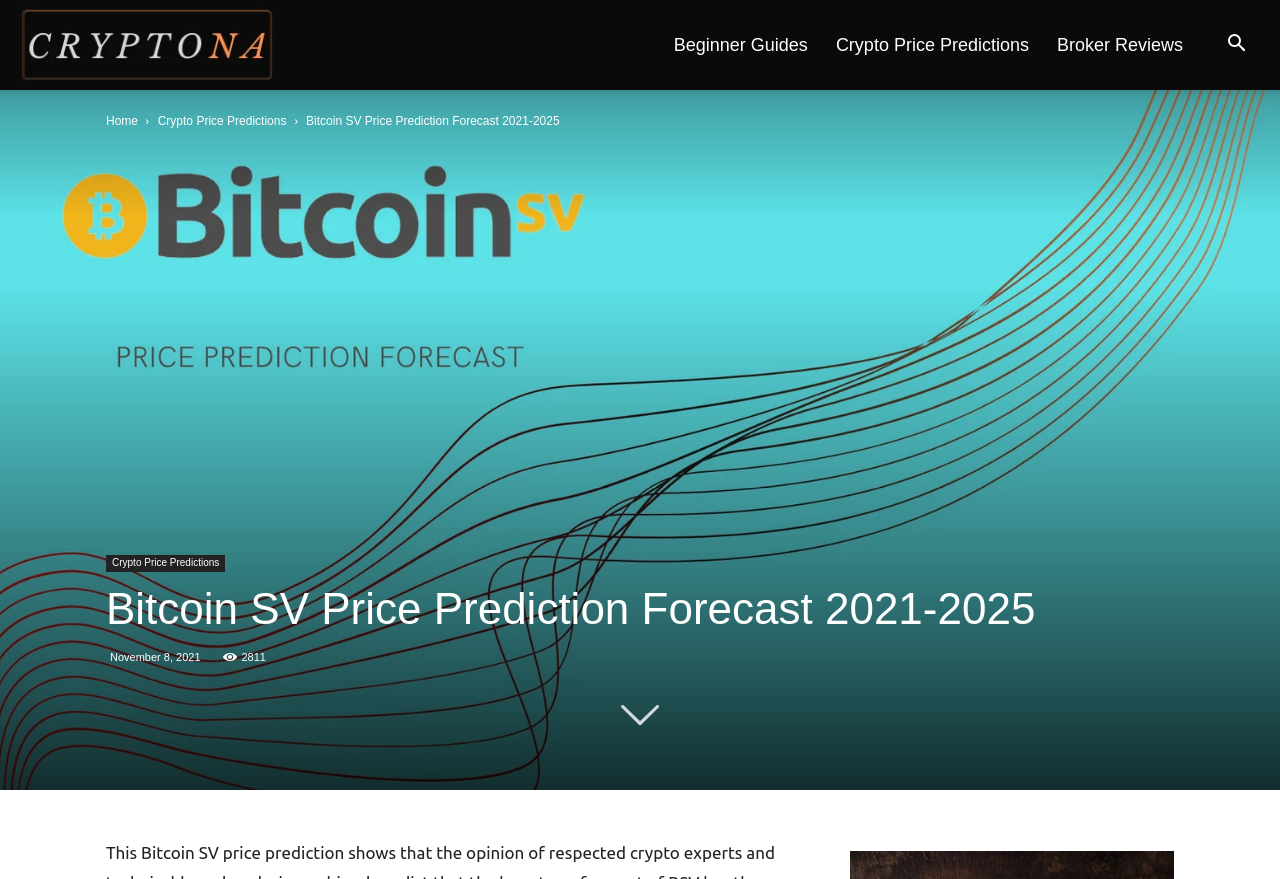Find the bounding box coordinates corresponding to the UI element with the description: "Crypto Price Predictions". The coordinates should be formatted as [left, top, right, bottom], with values as floats between 0 and 1.

[0.123, 0.13, 0.224, 0.146]